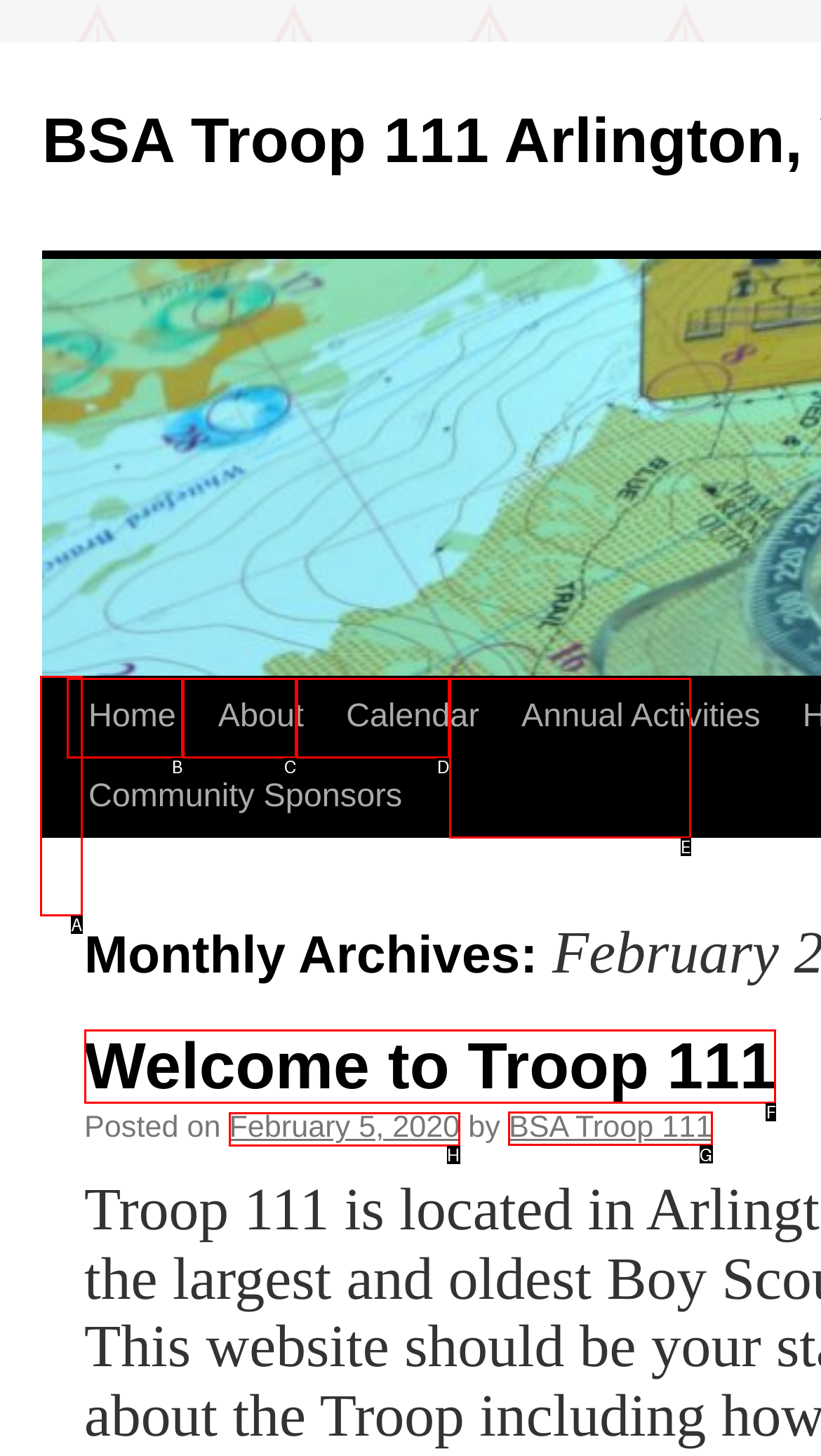Indicate which HTML element you need to click to complete the task: Click on Mediendesign Ingo C. Rosche link. Provide the letter of the selected option directly.

None